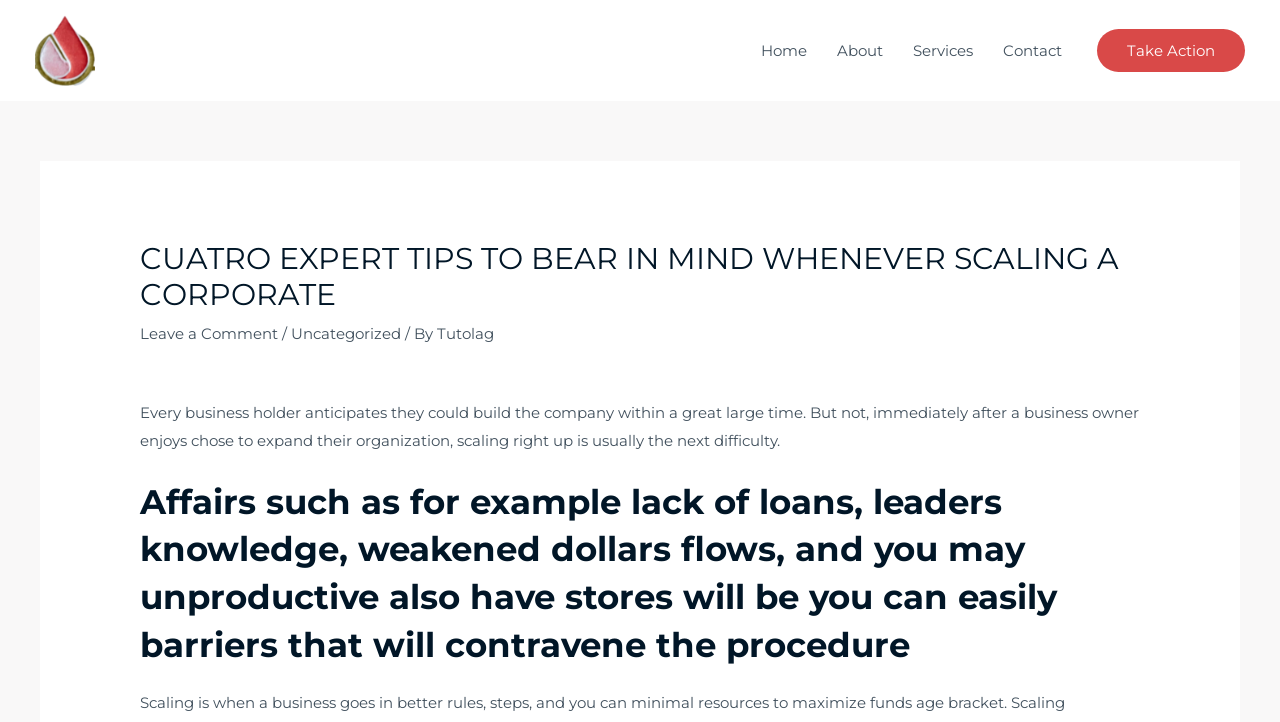Bounding box coordinates are specified in the format (top-left x, top-left y, bottom-right x, bottom-right y). All values are floating point numbers bounded between 0 and 1. Please provide the bounding box coordinate of the region this sentence describes: Take Action

[0.857, 0.04, 0.973, 0.1]